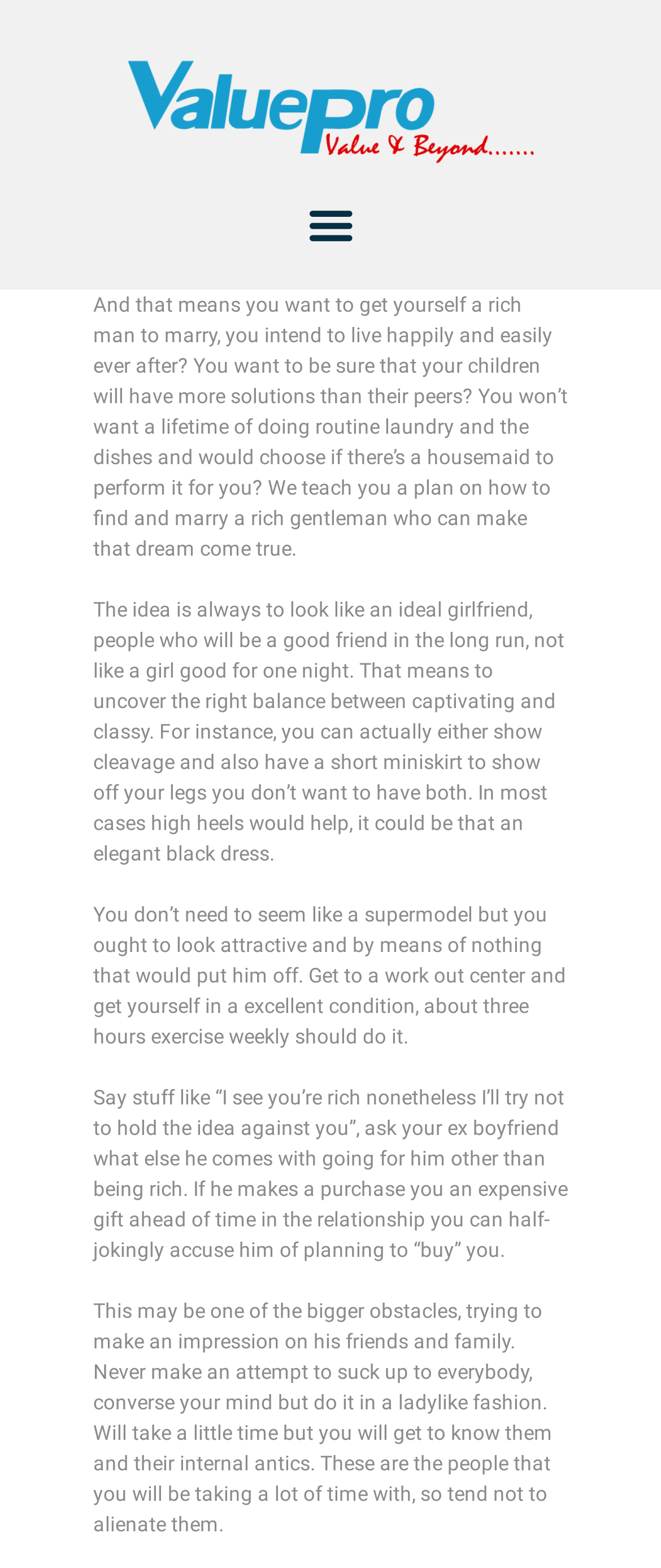Provide an in-depth caption for the elements present on the webpage.

The webpage appears to be an article or blog post that provides advice on how to marry a rich man. At the top of the page, there is a link with no text, followed by another link with a icon (). Below these links, there is a block of text that serves as an introduction to the article, explaining the benefits of marrying a rich man, such as living happily and easily ever after, having more options for one's children, and having a housemaid to do household chores.

Below the introduction, there are four paragraphs of text that provide tips and advice on how to attract and marry a rich man. The first paragraph advises on how to present oneself as an ideal girlfriend, striking a balance between being captivating and classy. The second paragraph suggests exercising regularly to look attractive and fit. The third paragraph provides tips on how to converse with a rich man, making lighthearted jokes and showing interest in his life beyond his wealth. The fourth and final paragraph discusses the importance of making a good impression on the rich man's friends and family, being honest and ladylike in one's interactions with them.

At the bottom of the page, there is another link with two icons (). Overall, the webpage has a simple layout with a focus on providing advice and guidance to its readers.